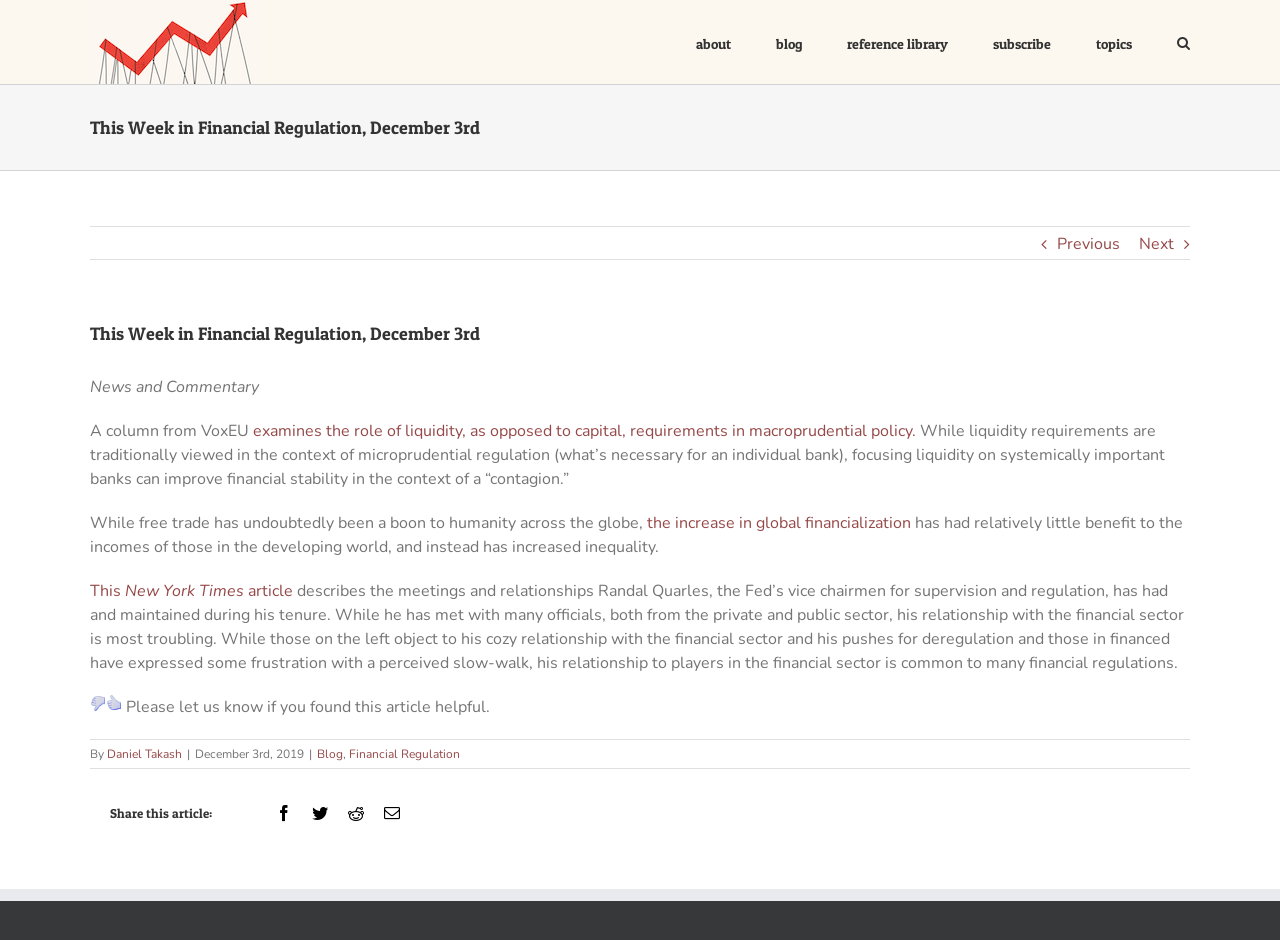Determine the bounding box coordinates of the area to click in order to meet this instruction: "Share this article on Facebook".

[0.216, 0.856, 0.228, 0.873]